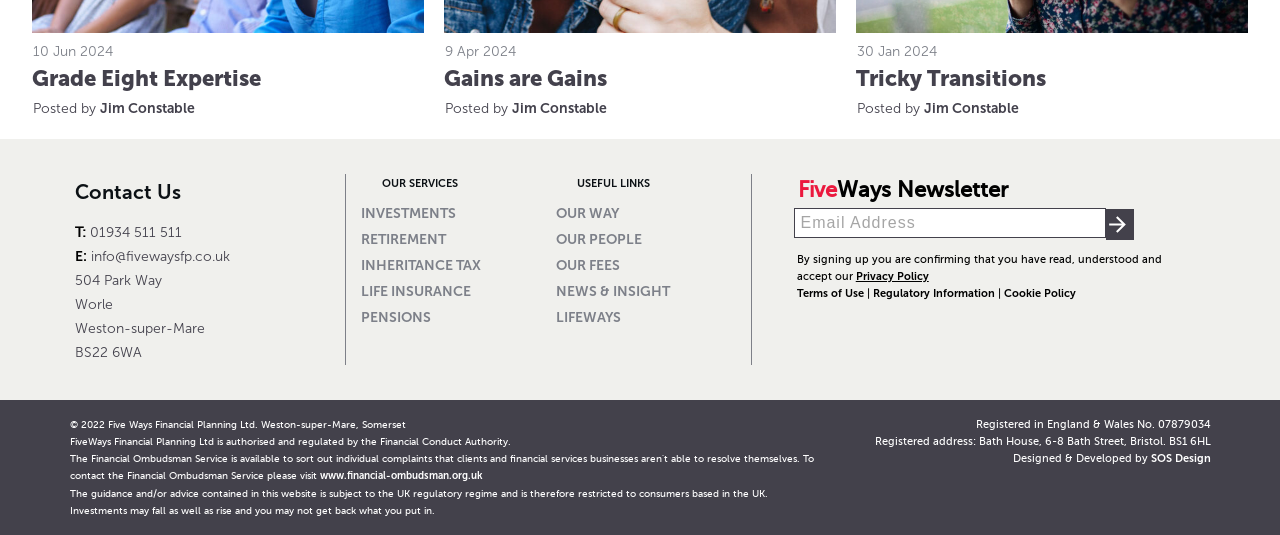Determine the bounding box coordinates of the region that needs to be clicked to achieve the task: "View 'OUR SERVICES'".

[0.298, 0.331, 0.358, 0.355]